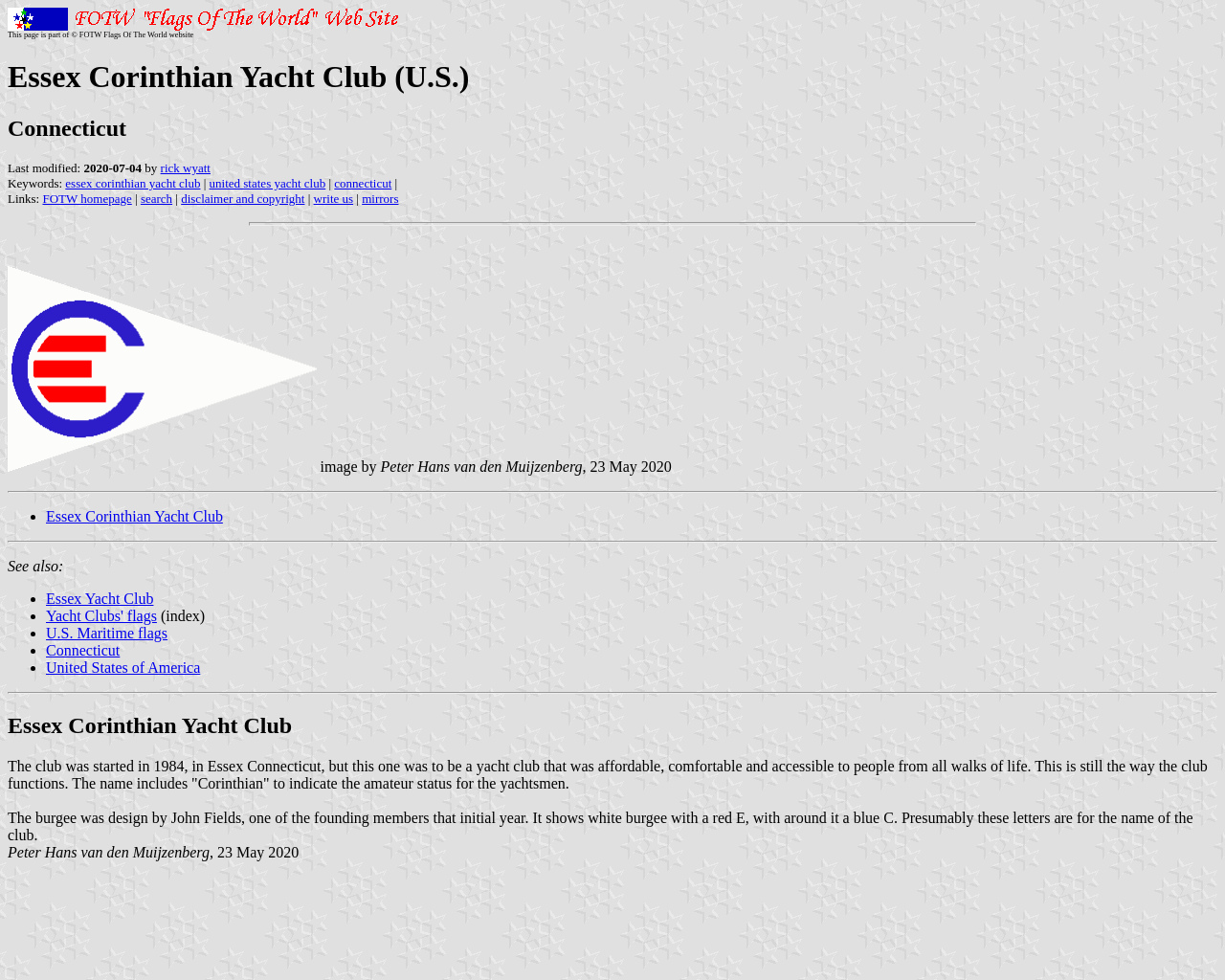Bounding box coordinates are given in the format (top-left x, top-left y, bottom-right x, bottom-right y). All values should be floating point numbers between 0 and 1. Provide the bounding box coordinate for the UI element described as: Connecticut

[0.038, 0.655, 0.098, 0.672]